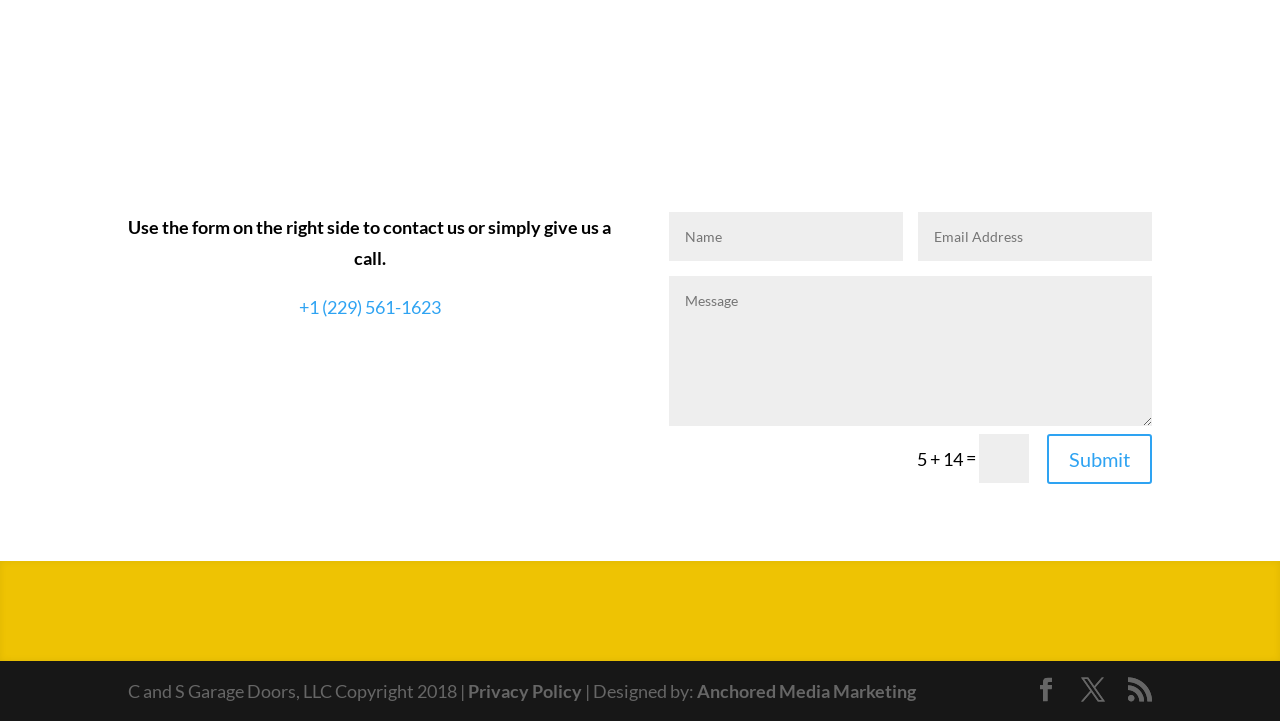Please find the bounding box coordinates of the clickable region needed to complete the following instruction: "Check the math problem". The bounding box coordinates must consist of four float numbers between 0 and 1, i.e., [left, top, right, bottom].

[0.716, 0.621, 0.752, 0.652]